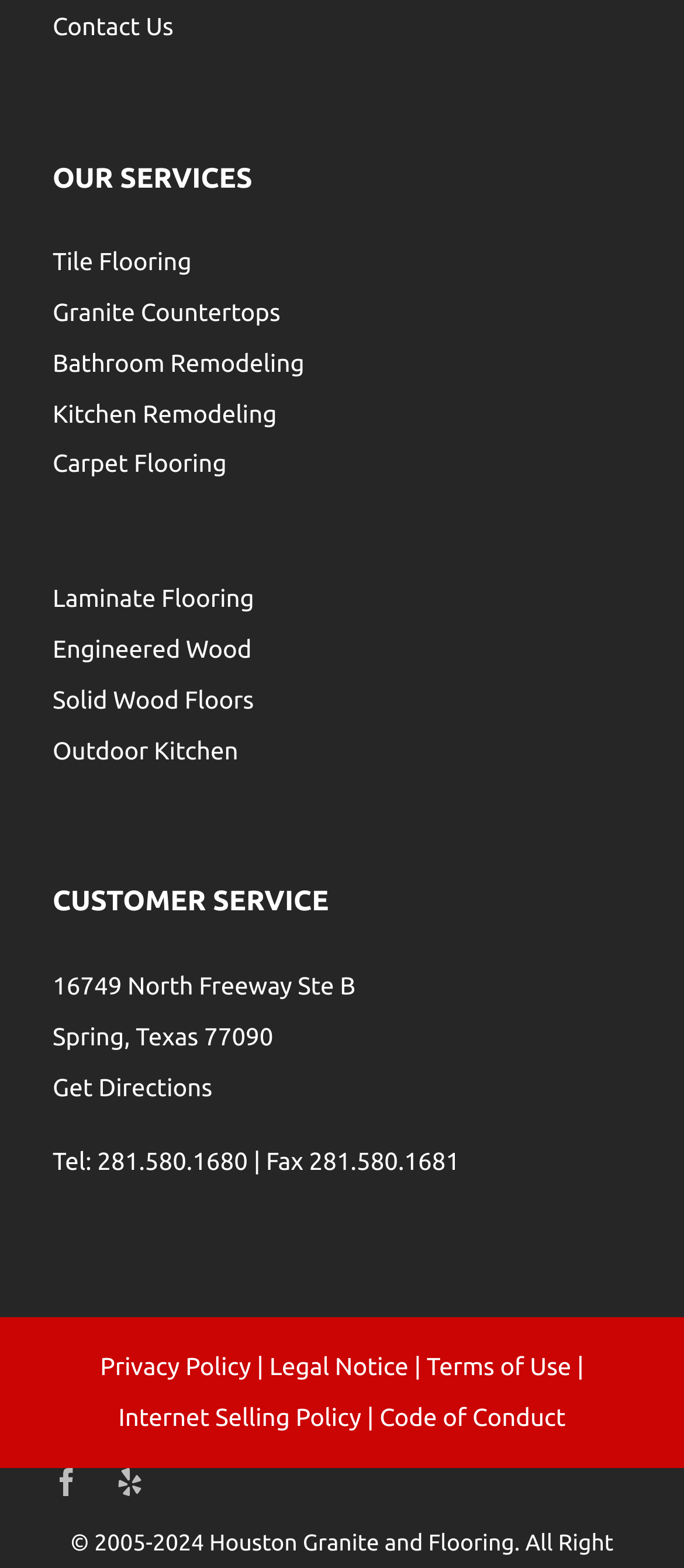What services are offered by this company?
Using the visual information, reply with a single word or short phrase.

Multiple services